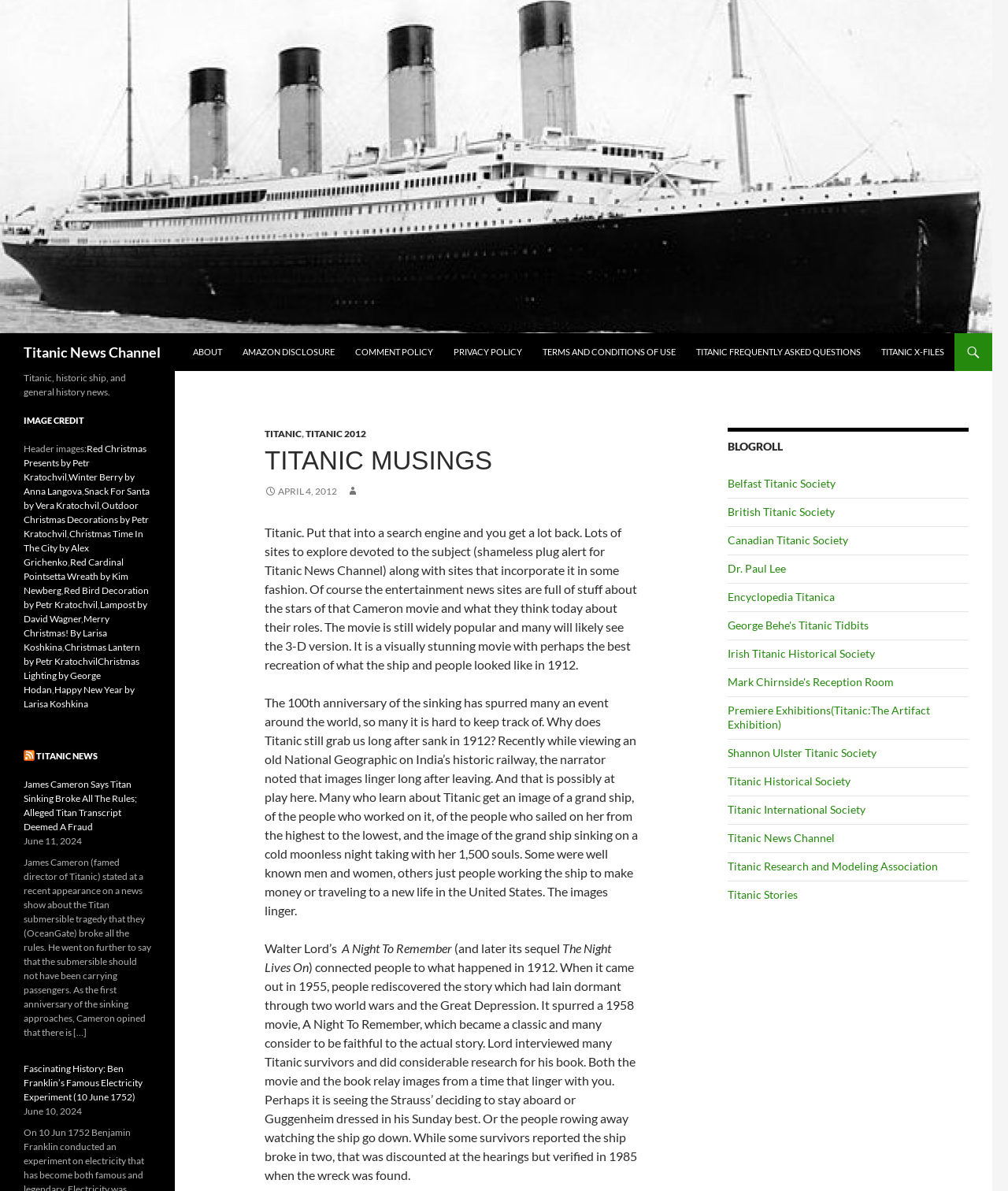Determine the bounding box coordinates of the UI element described by: "Titanic Frequently Asked Questions".

[0.681, 0.28, 0.863, 0.312]